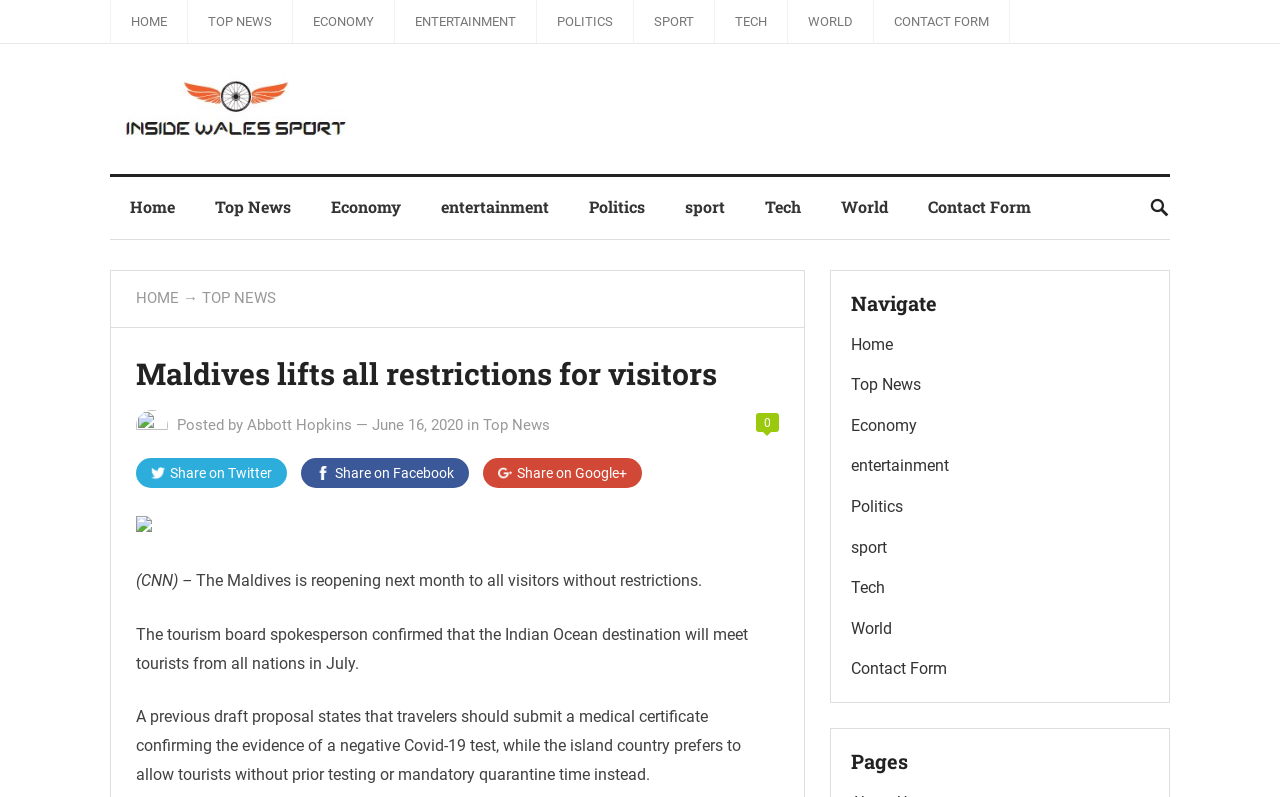Please find and report the bounding box coordinates of the element to click in order to perform the following action: "Contact us through the contact form". The coordinates should be expressed as four float numbers between 0 and 1, in the format [left, top, right, bottom].

[0.683, 0.001, 0.788, 0.054]